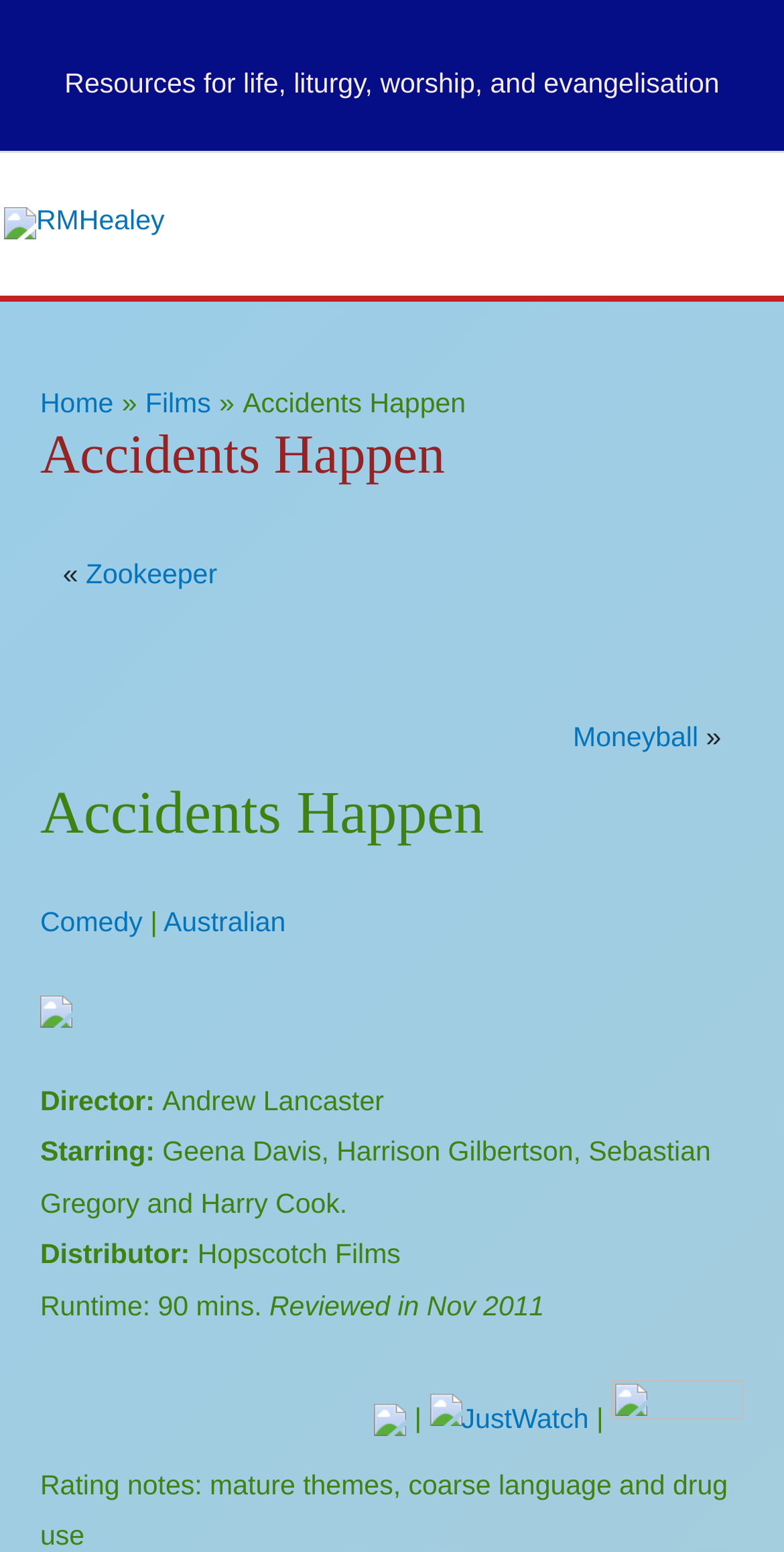Please answer the following question as detailed as possible based on the image: 
What is the runtime of the film?

The runtime of the film can be found in the film's details section, where it says 'Runtime: 90 mins.'. This suggests that the film 'Accidents Happen' has a runtime of 90 minutes.